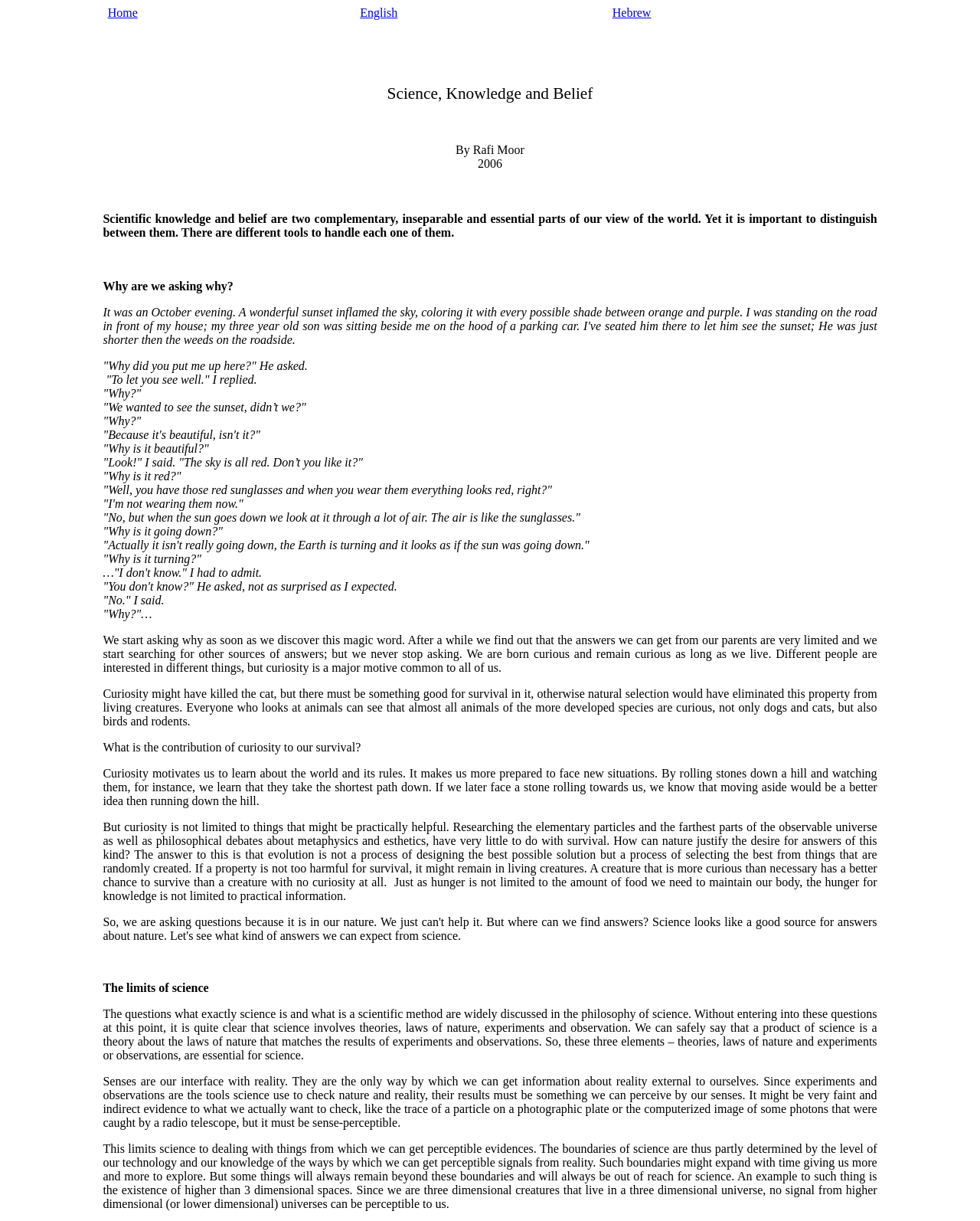What is the first menu item?
Use the image to answer the question with a single word or phrase.

Home